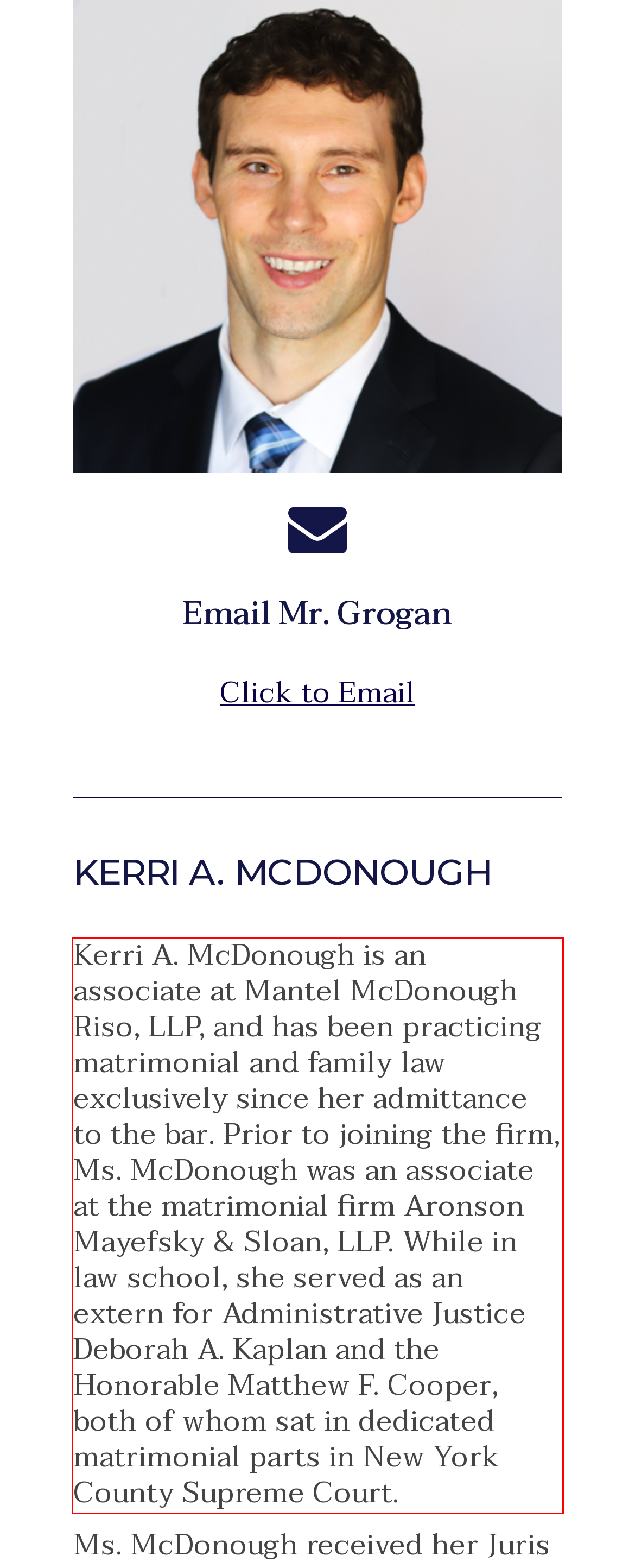In the screenshot of the webpage, find the red bounding box and perform OCR to obtain the text content restricted within this red bounding box.

Kerri A. McDonough is an associate at Mantel McDonough Riso, LLP, and has been practicing matrimonial and family law exclusively since her admittance to the bar. Prior to joining the firm, Ms. McDonough was an associate at the matrimonial firm Aronson Mayefsky & Sloan, LLP. While in law school, she served as an extern for Administrative Justice Deborah A. Kaplan and the Honorable Matthew F. Cooper, both of whom sat in dedicated matrimonial parts in New York County Supreme Court.